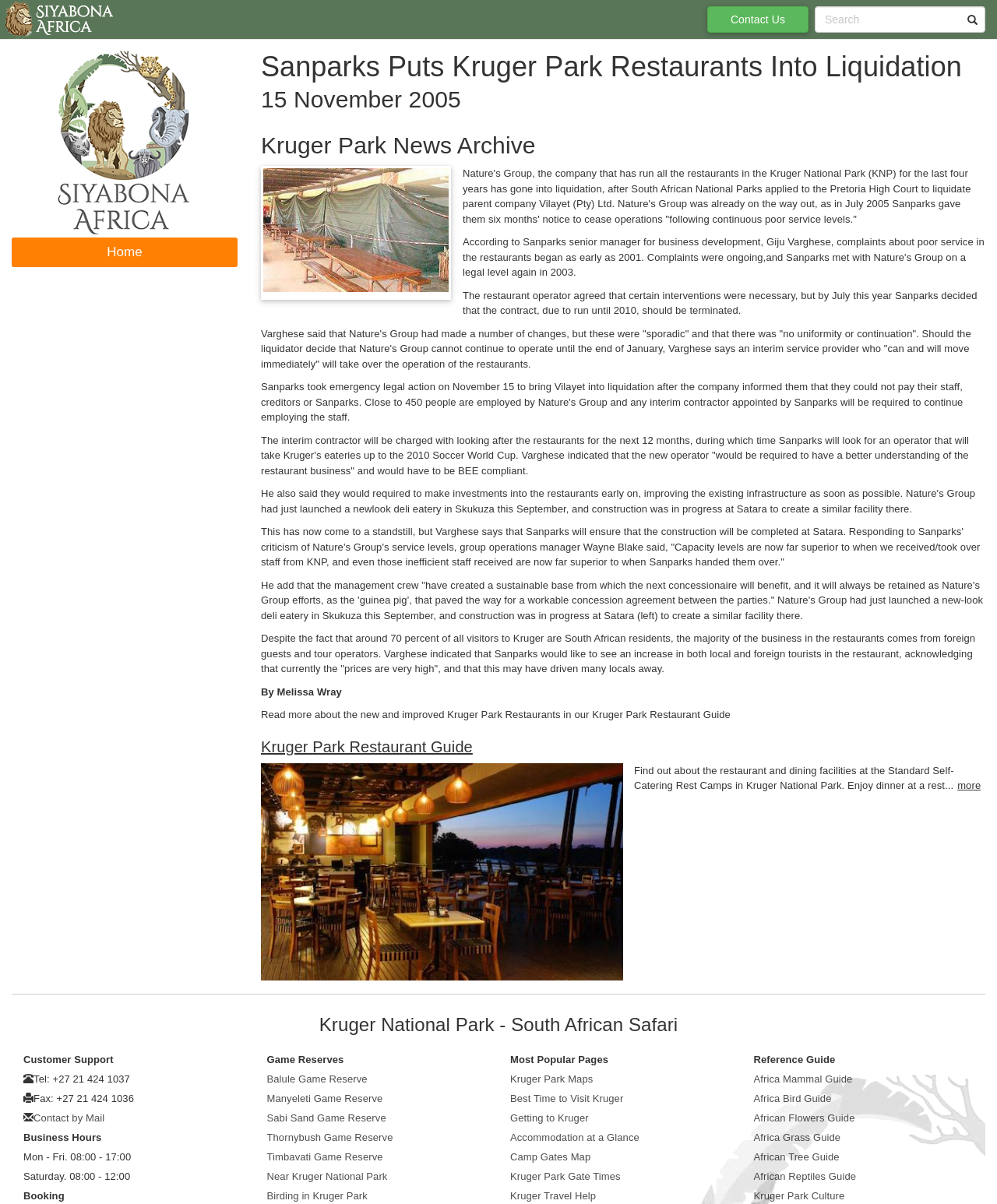What is the name of the park mentioned in the article?
Use the image to answer the question with a single word or phrase.

Kruger National Park